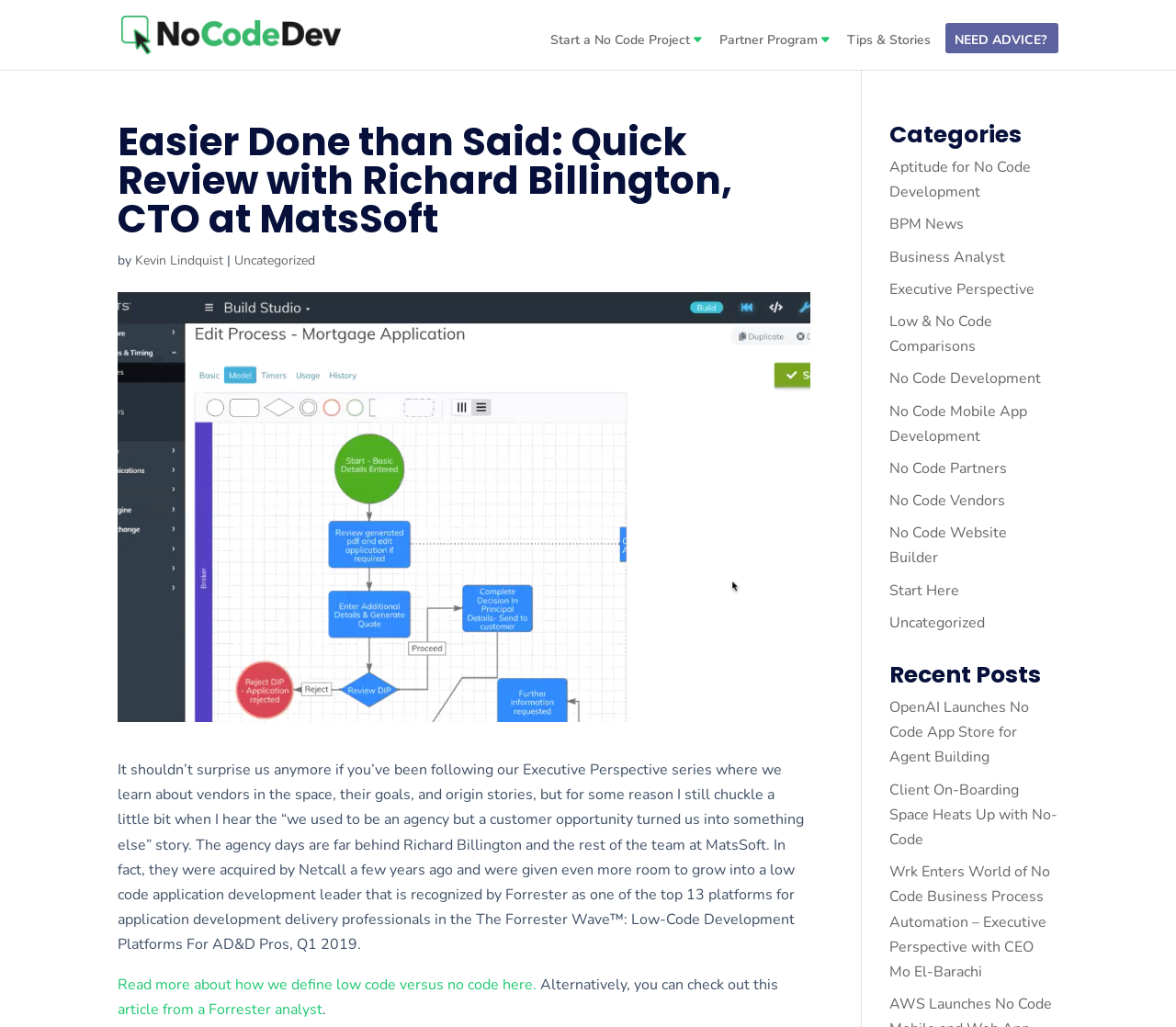Determine the bounding box coordinates for the clickable element to execute this instruction: "Click on the NoCodeDev link". Provide the coordinates as four float numbers between 0 and 1, i.e., [left, top, right, bottom].

[0.103, 0.023, 0.298, 0.043]